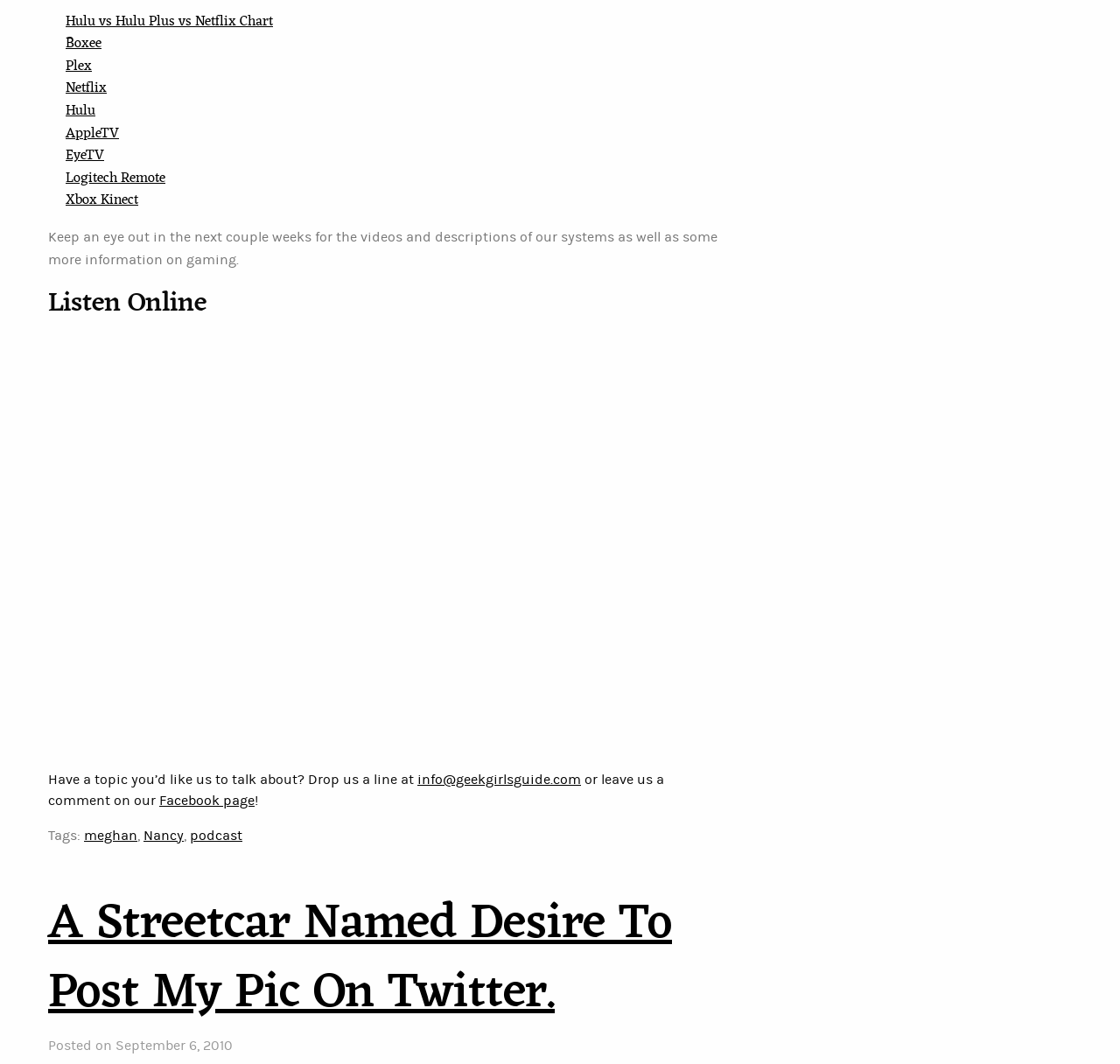Show the bounding box coordinates for the element that needs to be clicked to execute the following instruction: "Visit Youtube". Provide the coordinates in the form of four float numbers between 0 and 1, i.e., [left, top, right, bottom].

None